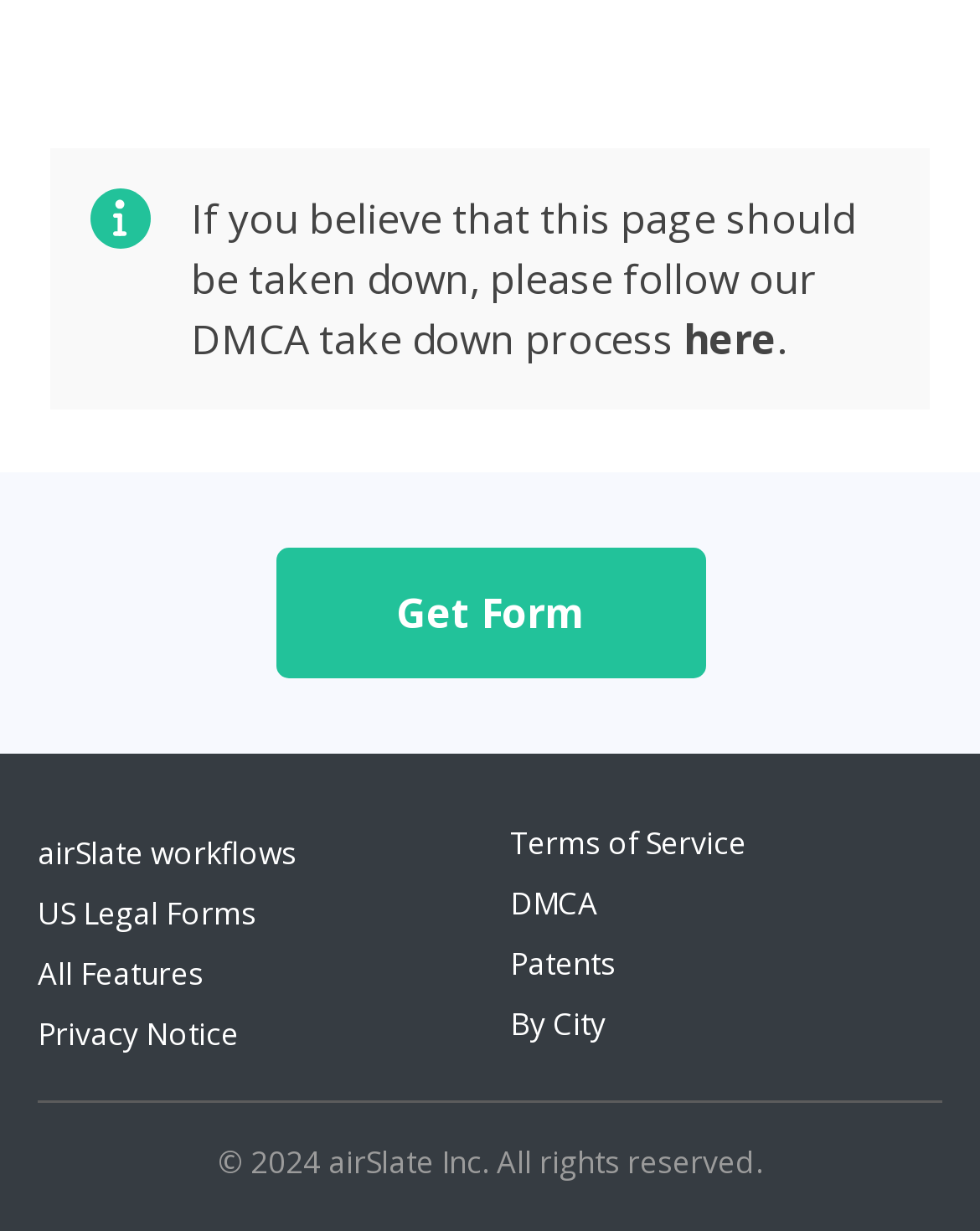Find the bounding box coordinates of the element you need to click on to perform this action: 'Learn about airSlate workflows'. The coordinates should be represented by four float values between 0 and 1, in the format [left, top, right, bottom].

[0.038, 0.676, 0.303, 0.71]